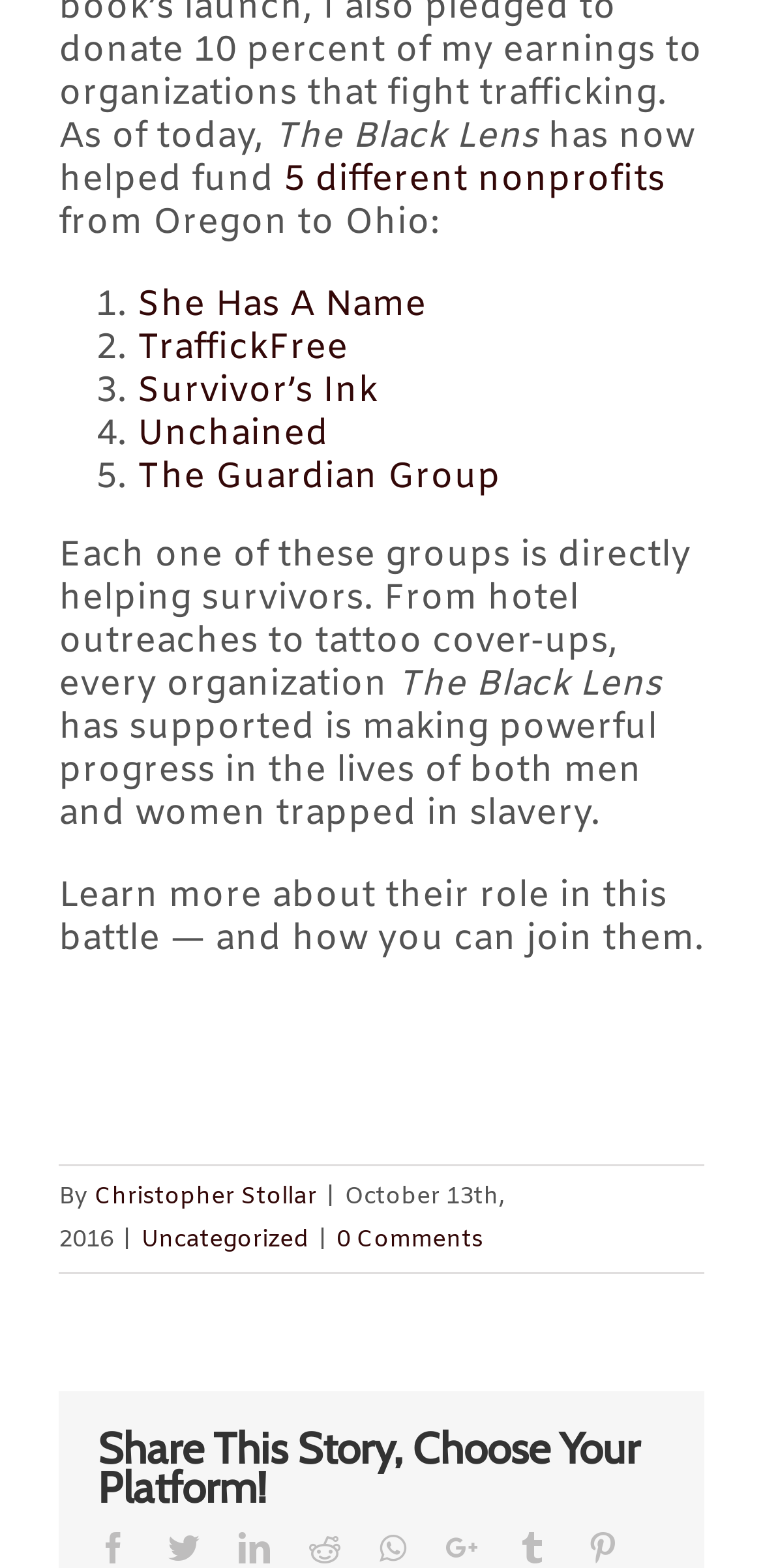Use a single word or phrase to answer the question: Who is the author of the article?

Christopher Stollar